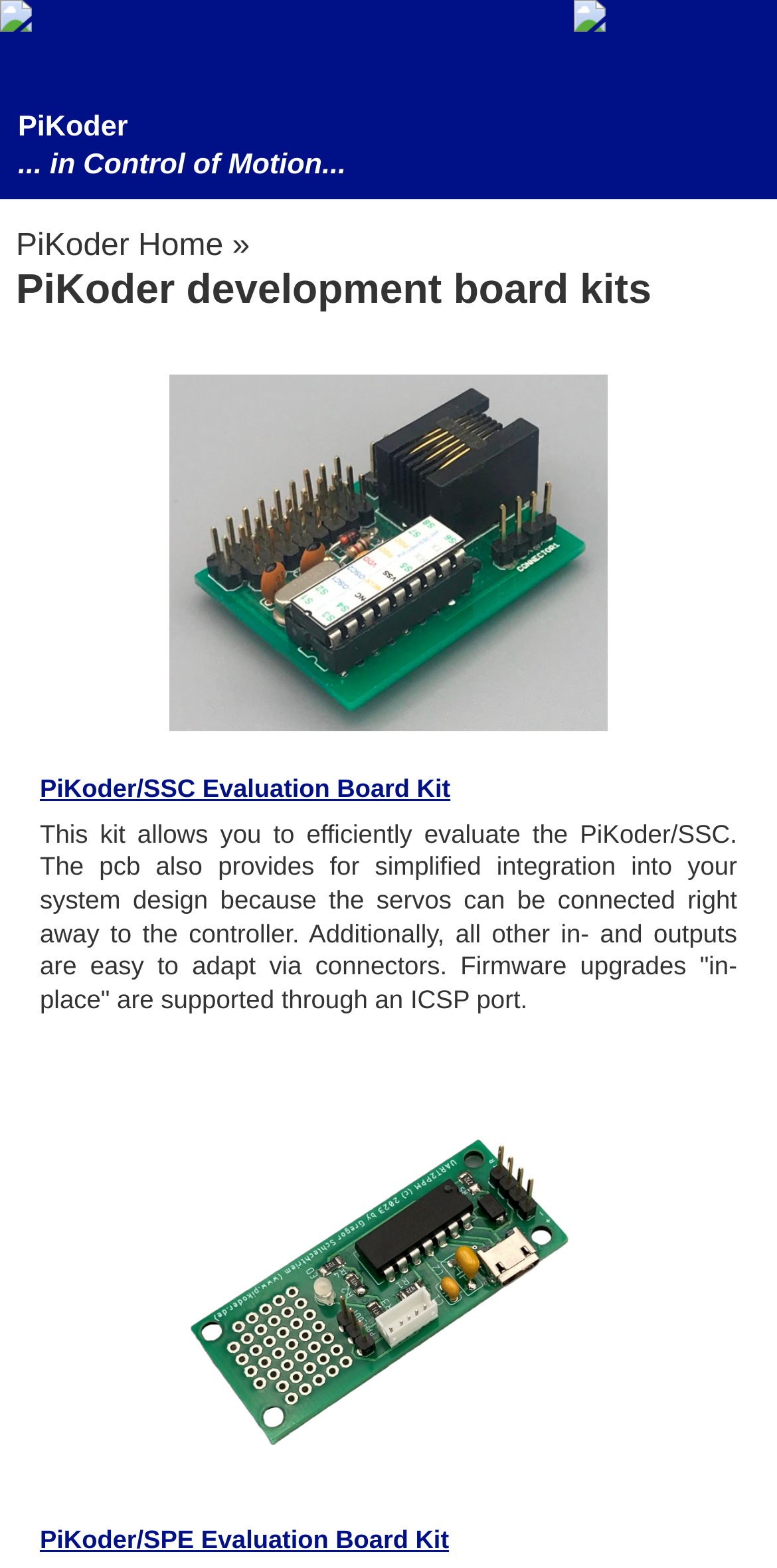What is the purpose of the PiKoder/SSC Evaluation Board Kit? Based on the screenshot, please respond with a single word or phrase.

To efficiently evaluate the PiKoder/SSC